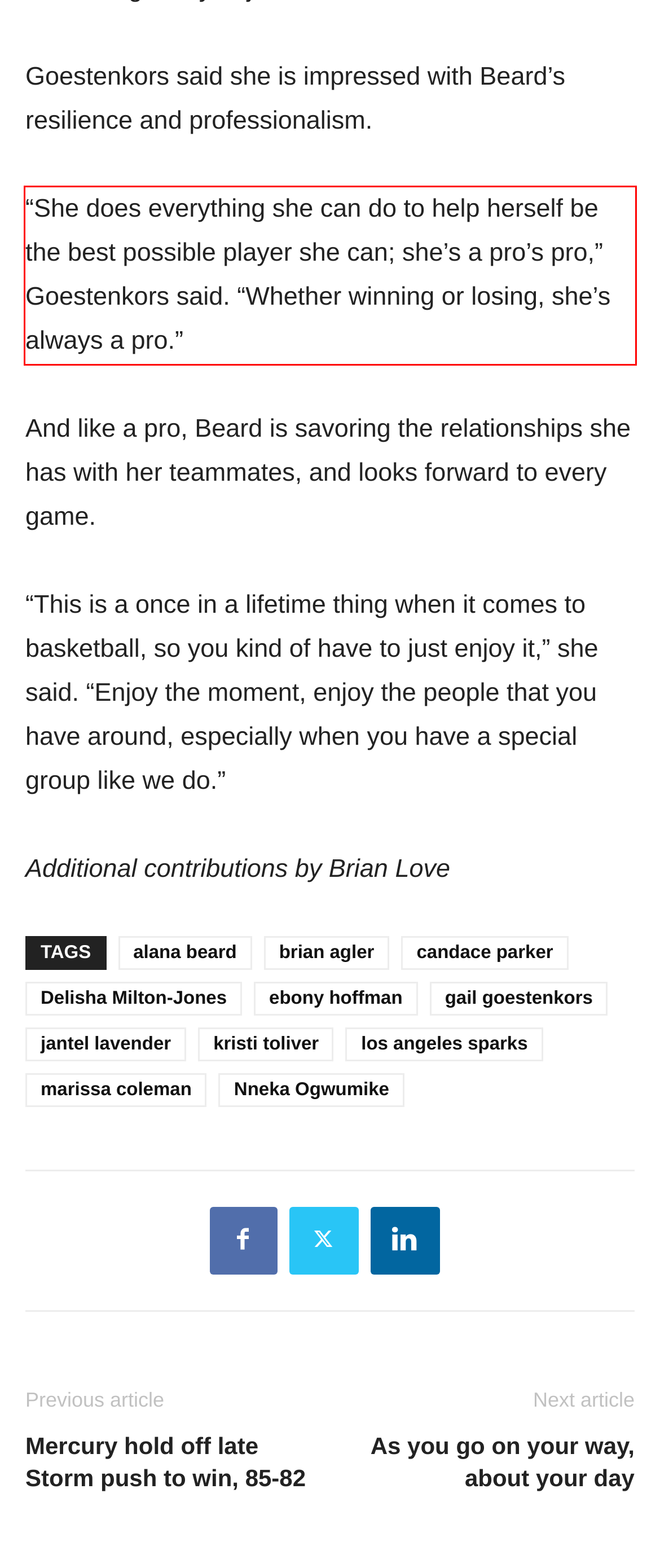Given a screenshot of a webpage containing a red bounding box, perform OCR on the text within this red bounding box and provide the text content.

“She does everything she can do to help herself be the best possible player she can; she’s a pro’s pro,” Goestenkors said. “Whether winning or losing, she’s always a pro.”